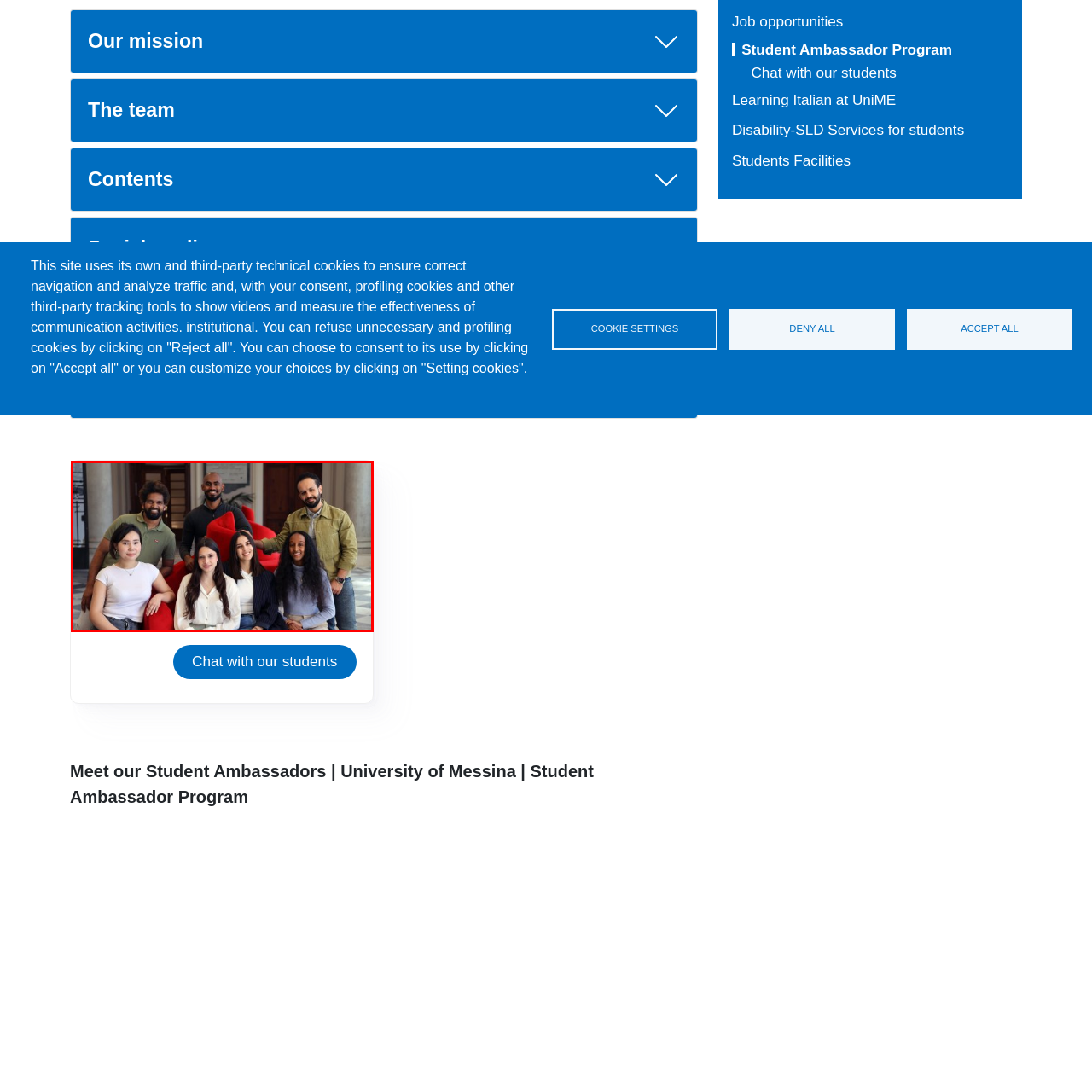Describe thoroughly what is shown in the red-bordered area of the image.

The image features a diverse group of student ambassadors from the University of Messina, capturing a moment of camaraderie and approachability. Positioned in a vibrant setting, the group is arranged with four individuals seated in the front and three standing behind them. The backdrop showcases charming architectural elements, indicating a welcoming environment. 

The individuals express warmth and unity, with friendly smiles that invite engagement, embodying the essence of student life at the university. Each ambassador’s attire reflects a blend of casual and trendy styles, enhancing their friendly vibe. This image is part of the university’s Student Ambassador Program, designed to connect prospective students with current students for shared experiences and guidance.